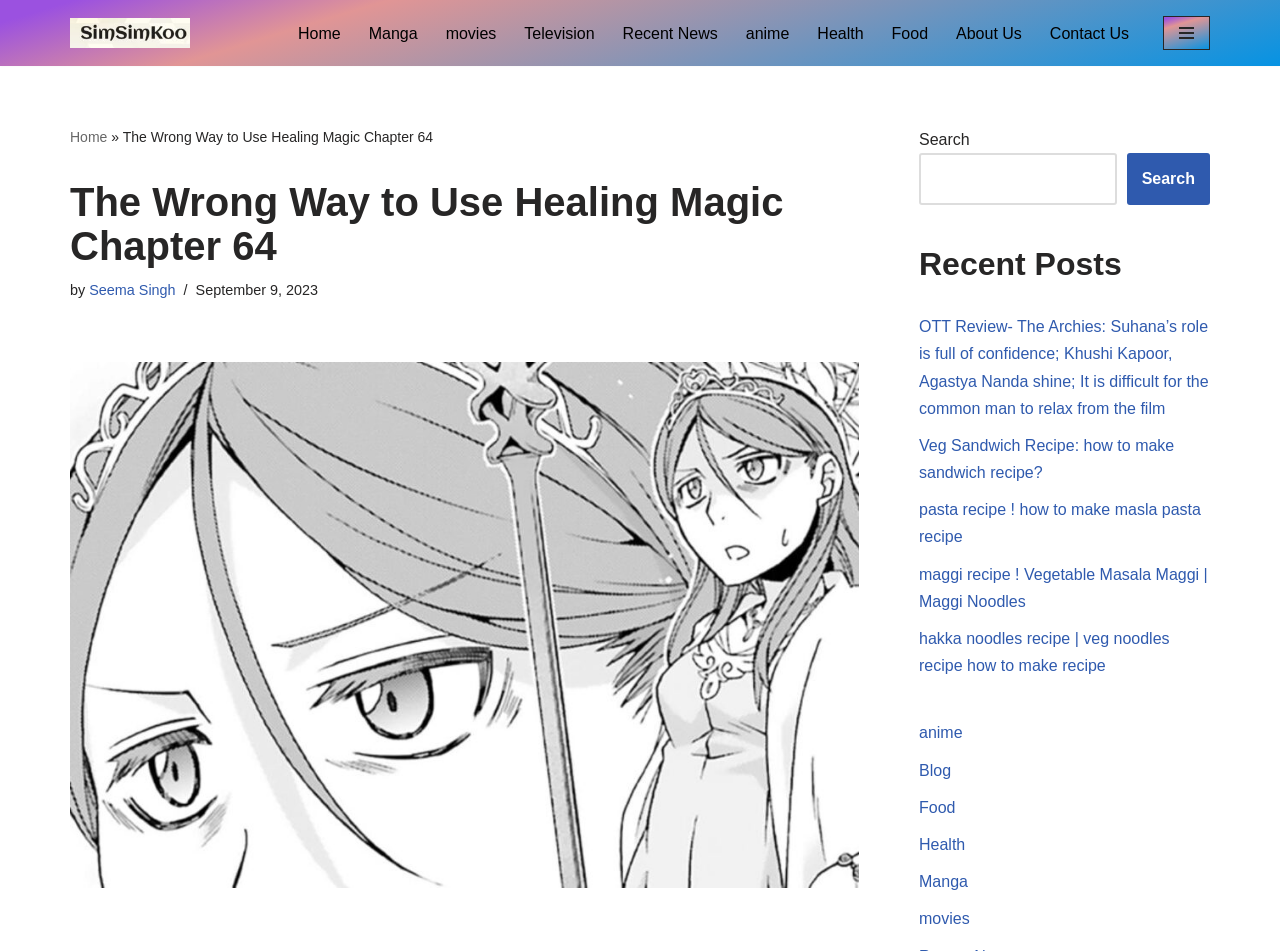Please analyze the image and provide a thorough answer to the question:
What is the purpose of the search box?

I found the answer by looking at the search box element with the label 'Search' and the search button next to it, which suggests that it is used to search the website for specific content.